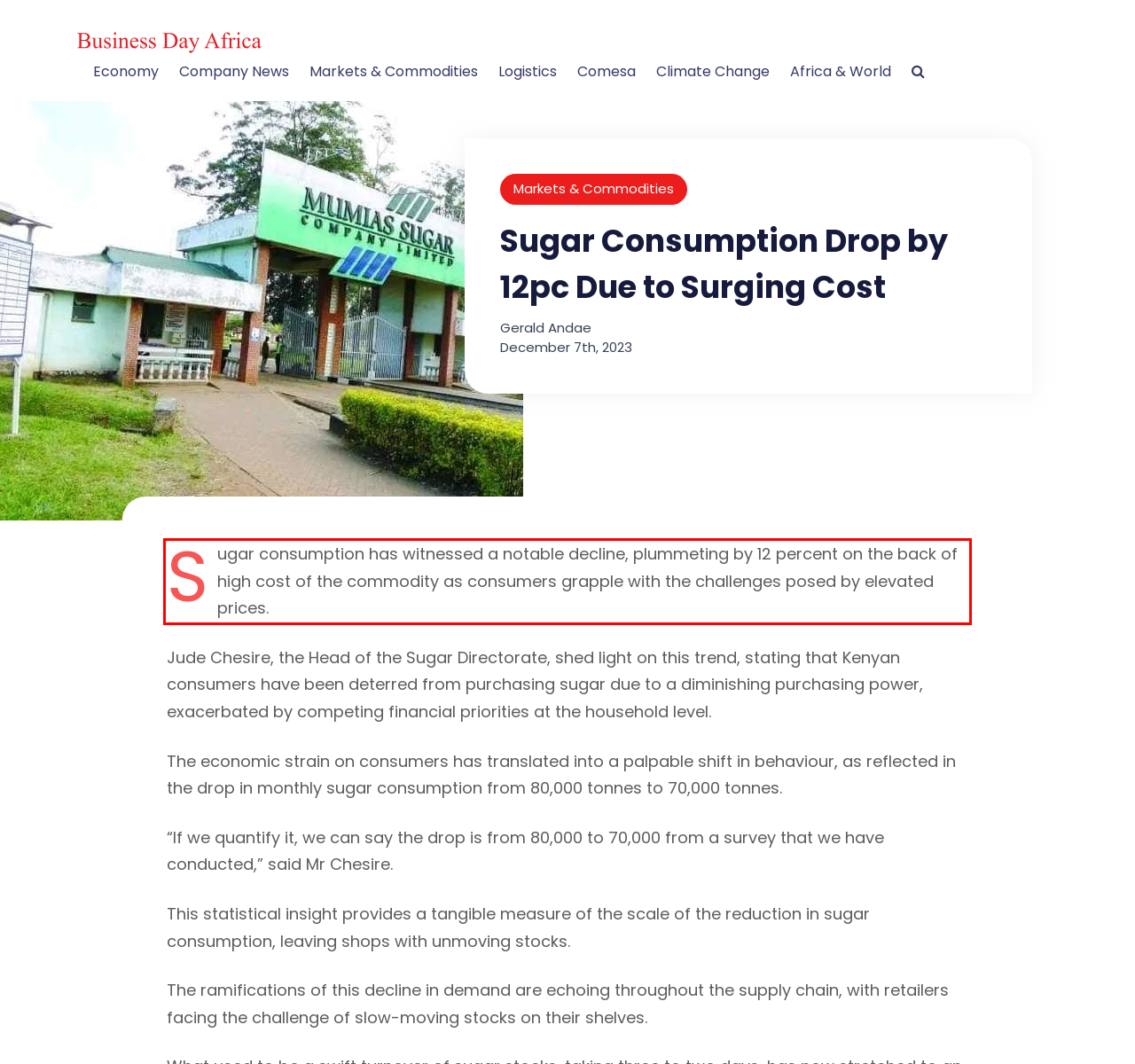Inspect the webpage screenshot that has a red bounding box and use OCR technology to read and display the text inside the red bounding box.

Sugar consumption has witnessed a notable decline, plummeting by 12 percent on the back of high cost of the commodity as consumers grapple with the challenges posed by elevated prices.